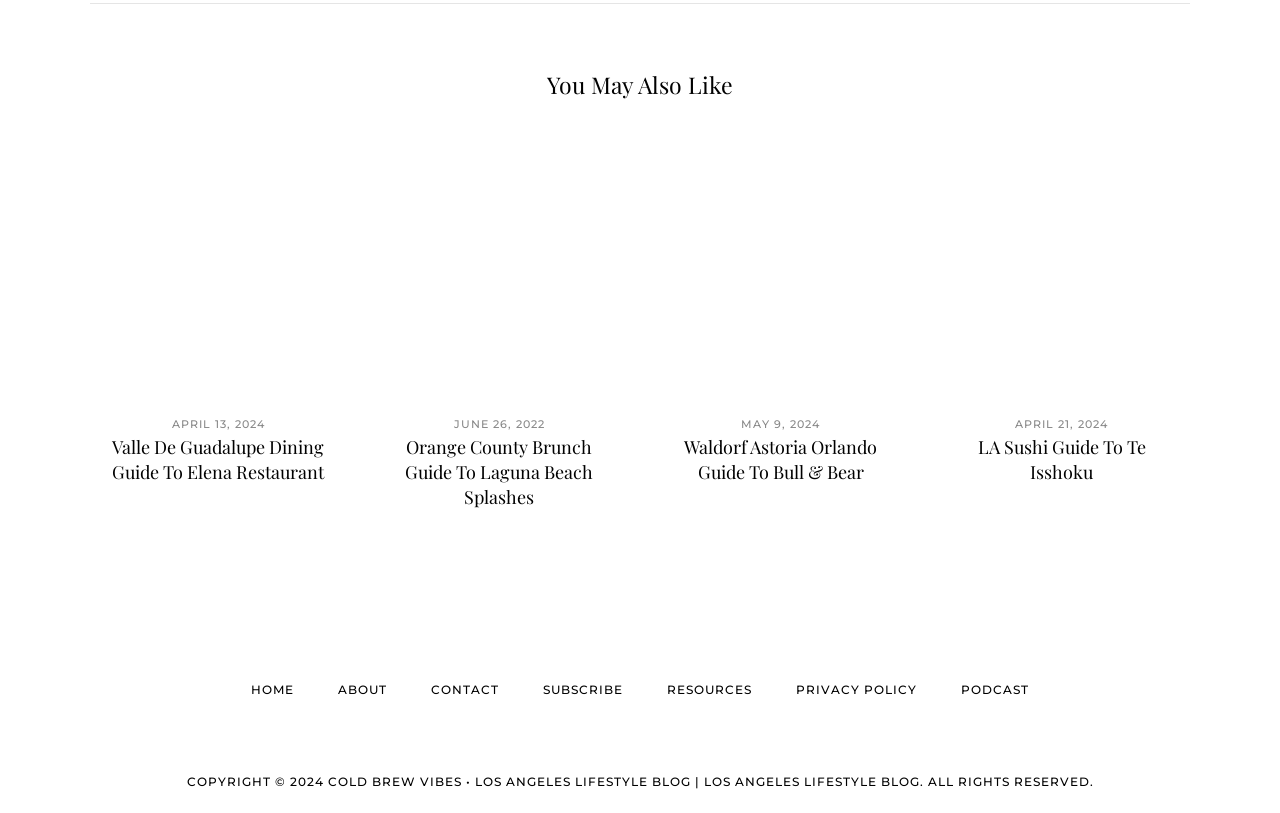From the image, can you give a detailed response to the question below:
How many articles are listed on the webpage?

There are five headings with links to articles, each with a date, indicating that there are five articles listed on the webpage.